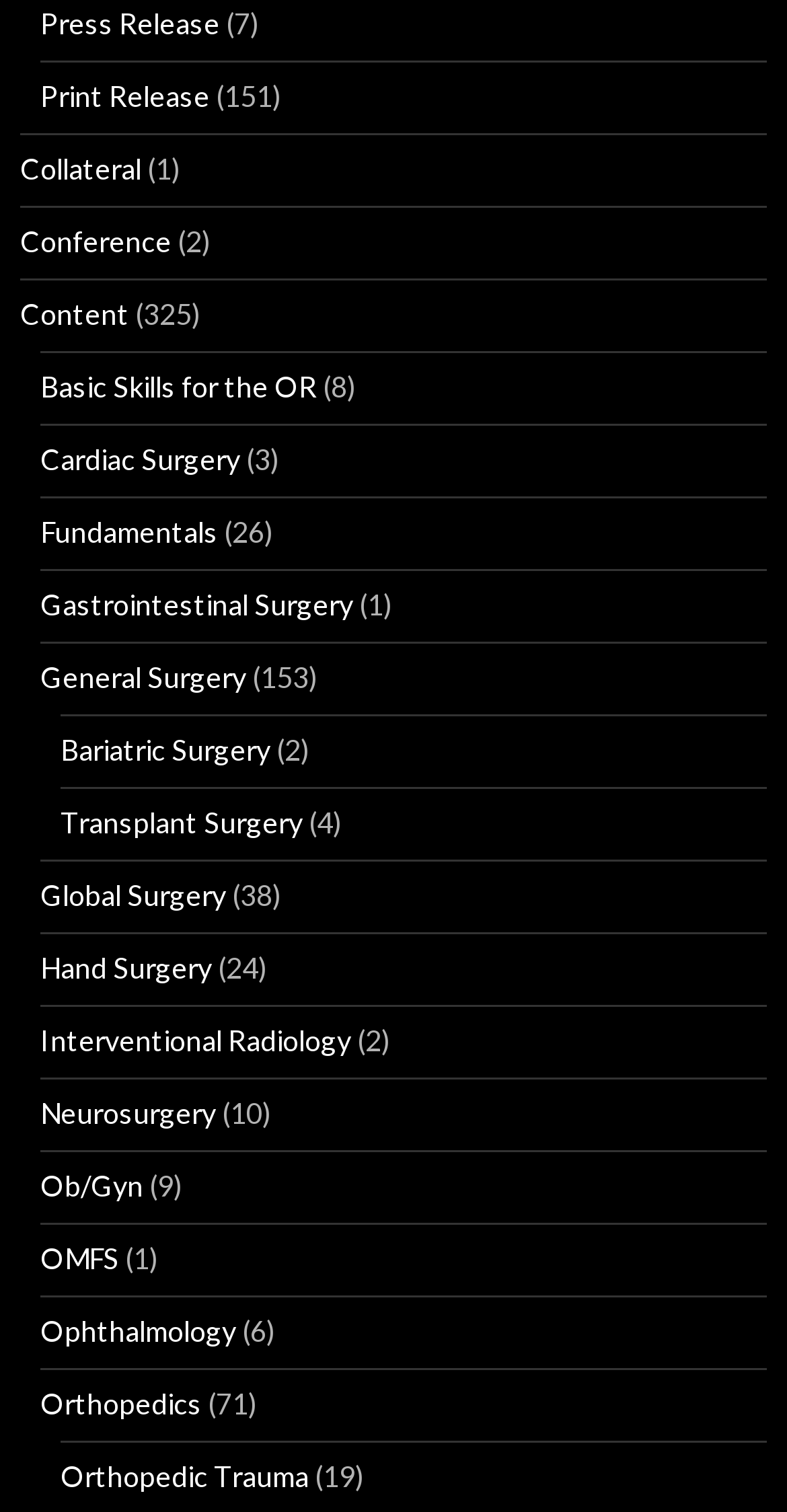Please identify the bounding box coordinates of the area I need to click to accomplish the following instruction: "Learn about Bariatric Surgery".

[0.077, 0.484, 0.344, 0.507]